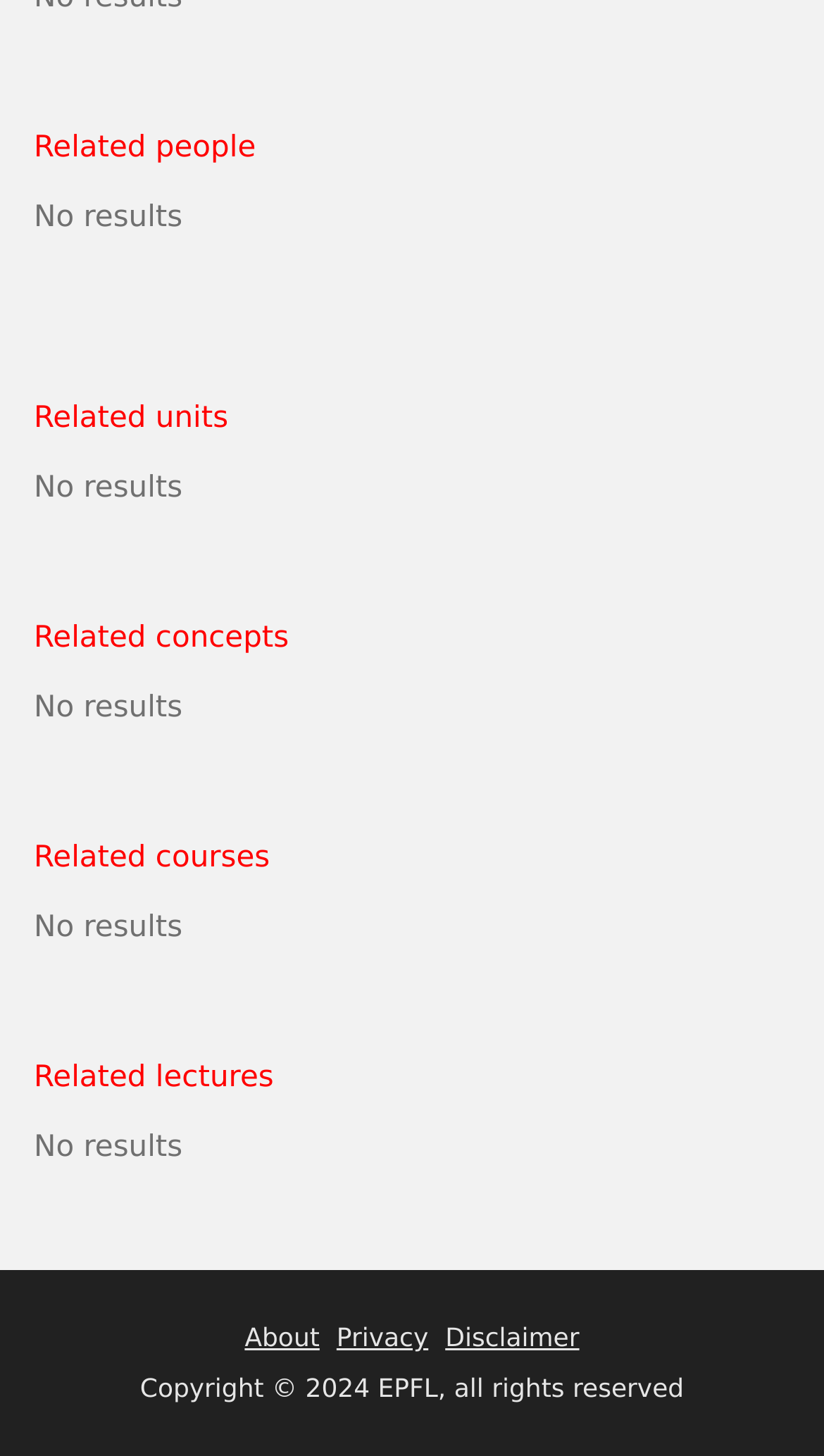What is the copyright year?
Identify the answer in the screenshot and reply with a single word or phrase.

2024